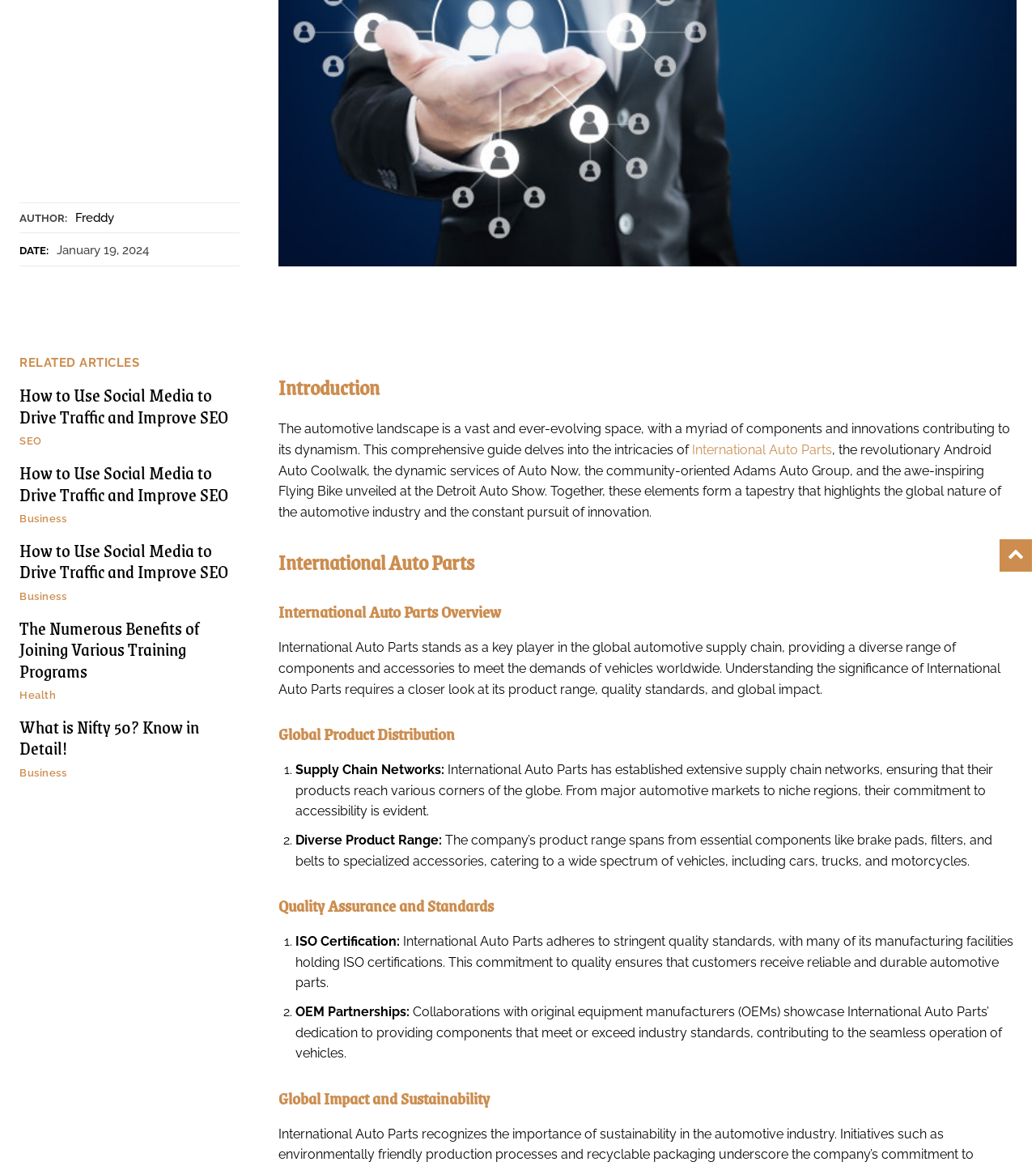Determine the bounding box for the UI element that matches this description: "Business".

[0.019, 0.44, 0.064, 0.449]